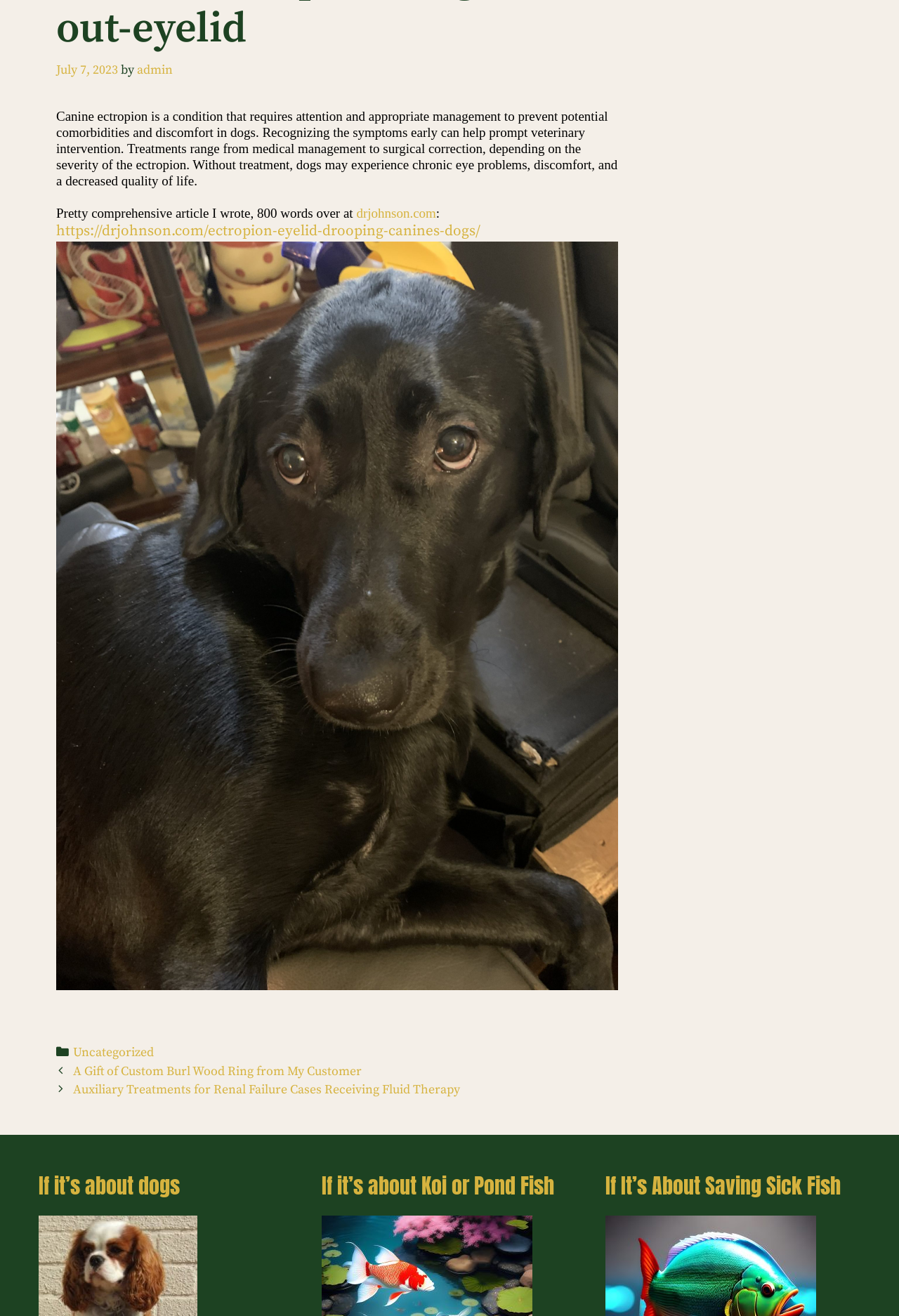Determine the bounding box coordinates of the clickable region to carry out the instruction: "read the article about canine ectropion".

[0.062, 0.083, 0.687, 0.143]